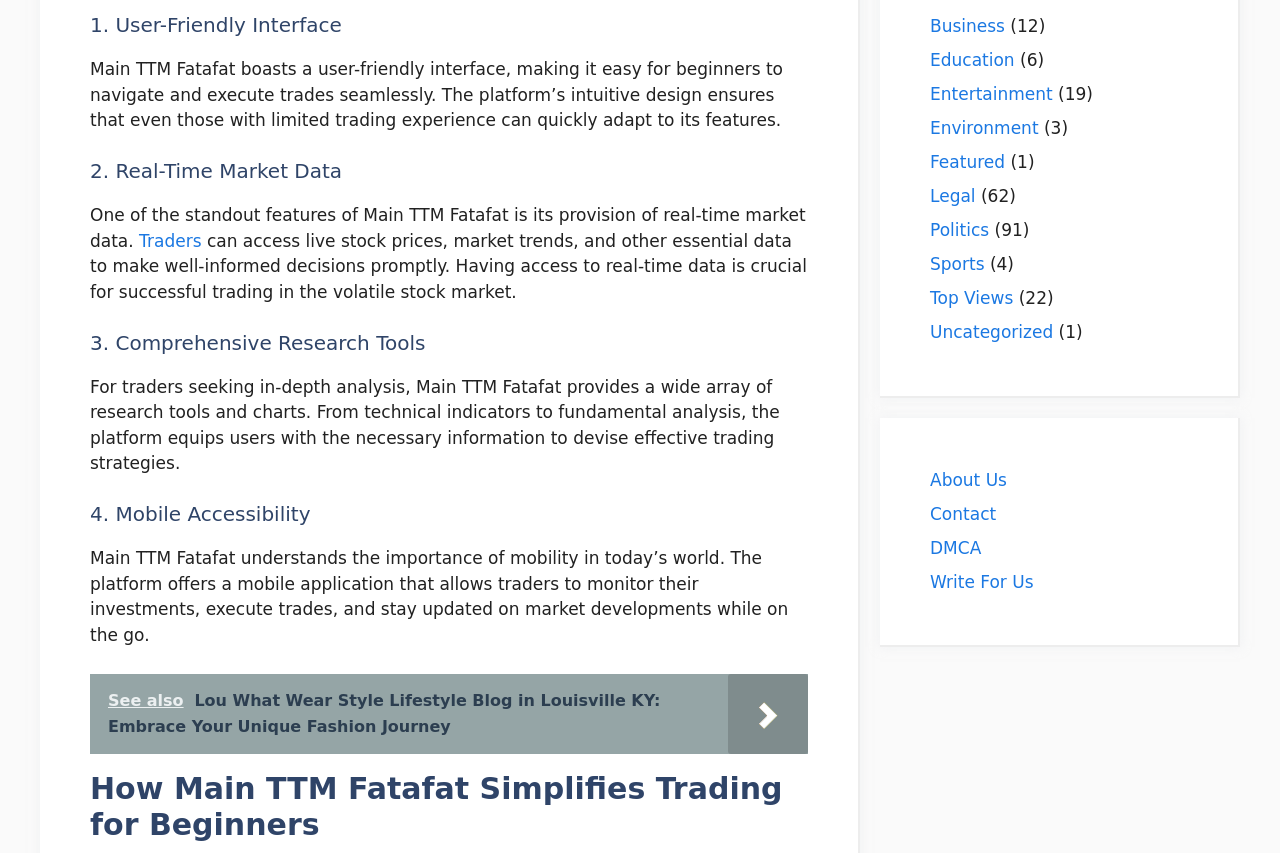Provide the bounding box coordinates for the UI element described in this sentence: "Top Views". The coordinates should be four float values between 0 and 1, i.e., [left, top, right, bottom].

[0.727, 0.338, 0.792, 0.361]